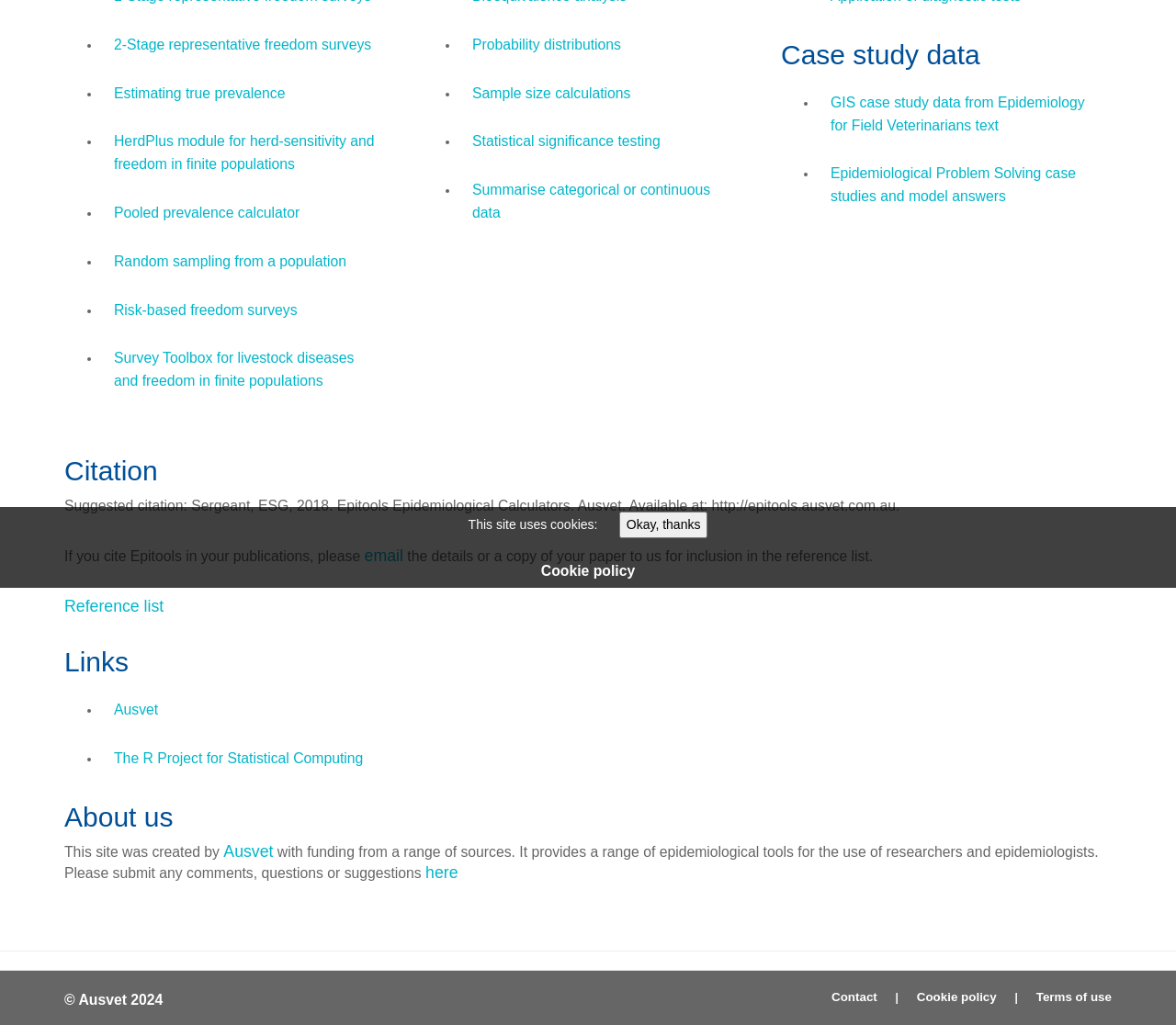Given the element description: "parent_node: Website name="url" placeholder="Website"", predict the bounding box coordinates of the UI element it refers to, using four float numbers between 0 and 1, i.e., [left, top, right, bottom].

None